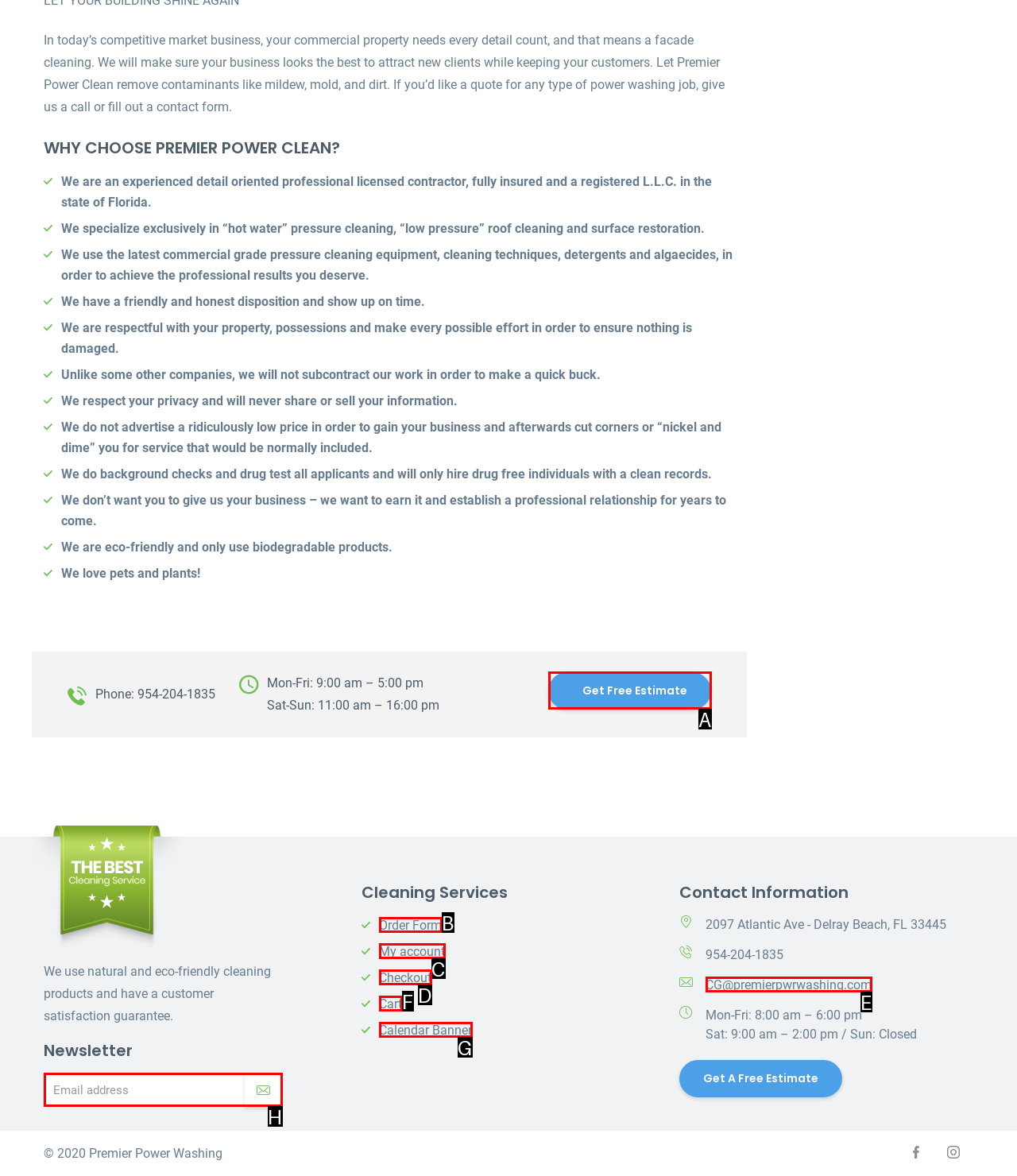Find the option that best fits the description: Cart. Answer with the letter of the option.

F